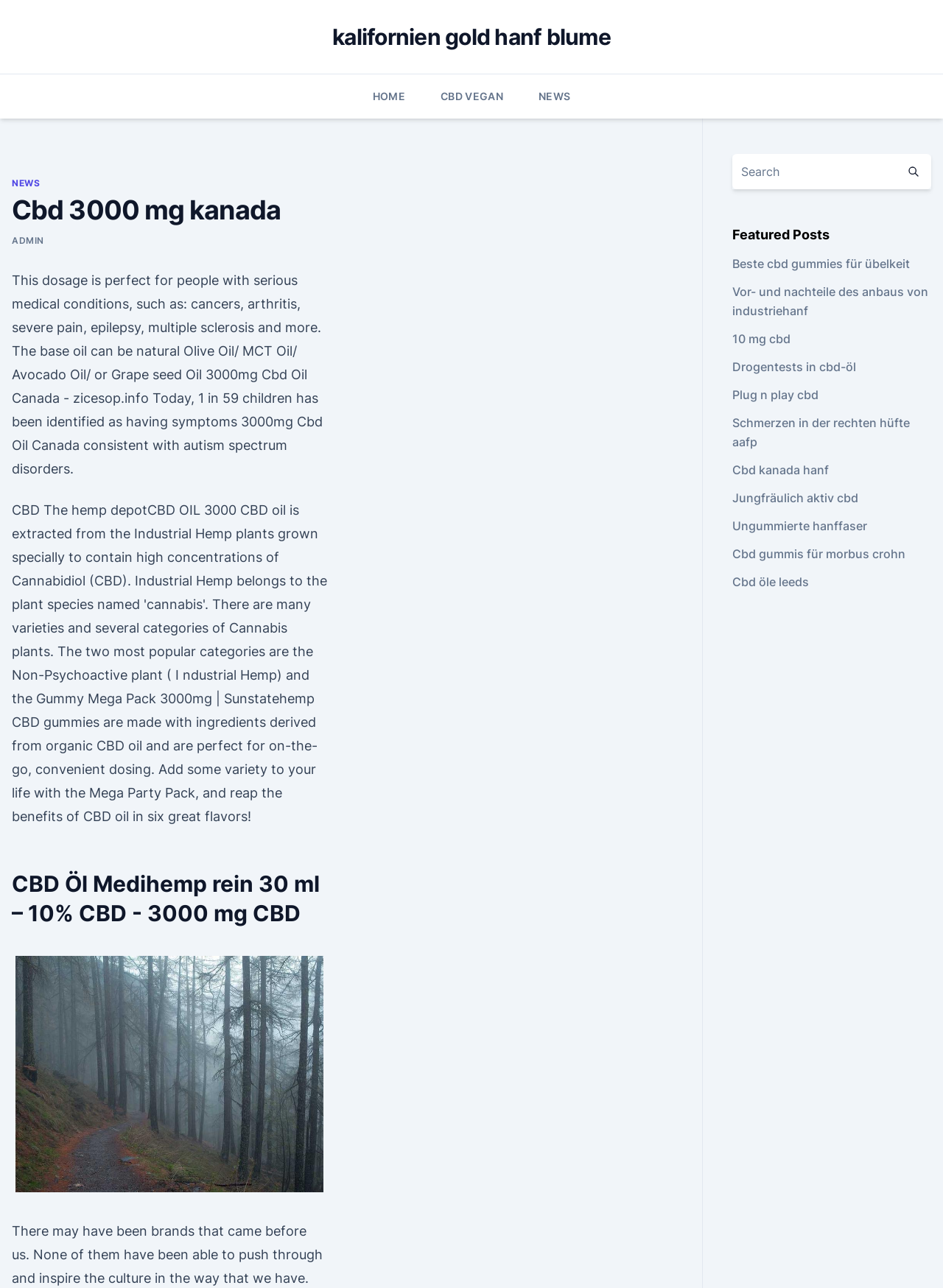What are the featured posts on the webpage?
Answer the question with a thorough and detailed explanation.

The webpage has a section labeled as 'Featured Posts' which lists various links to Cbd-related topics, such as Cbd gummies, Cbd oil, and Cbd products.